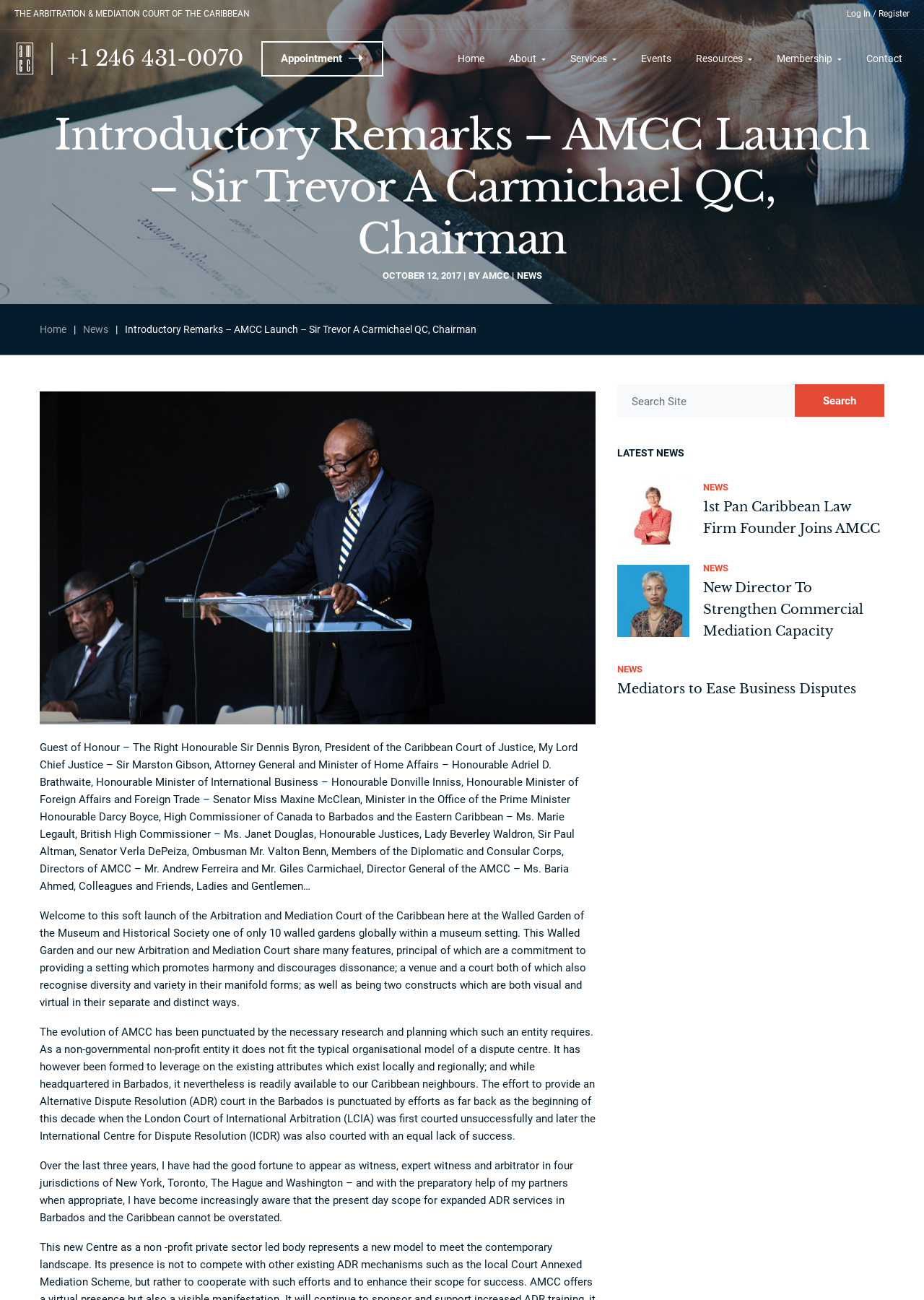What is the phone number on the webpage?
Please give a detailed and elaborate answer to the question.

I found the answer by looking at the link element that contains the phone number, which is located near the top of the webpage.